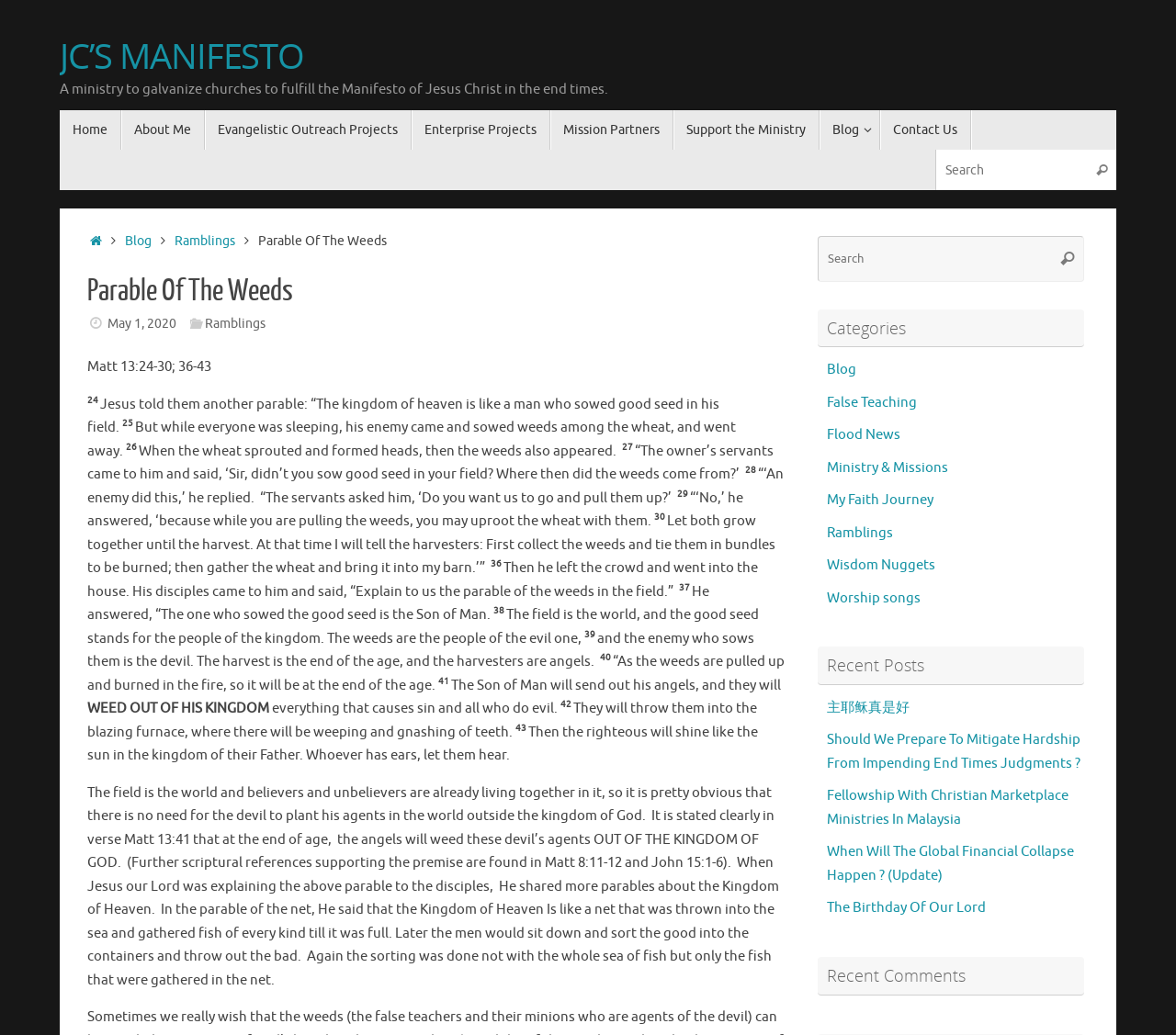Reply to the question with a single word or phrase:
How many search boxes are there on the page?

2